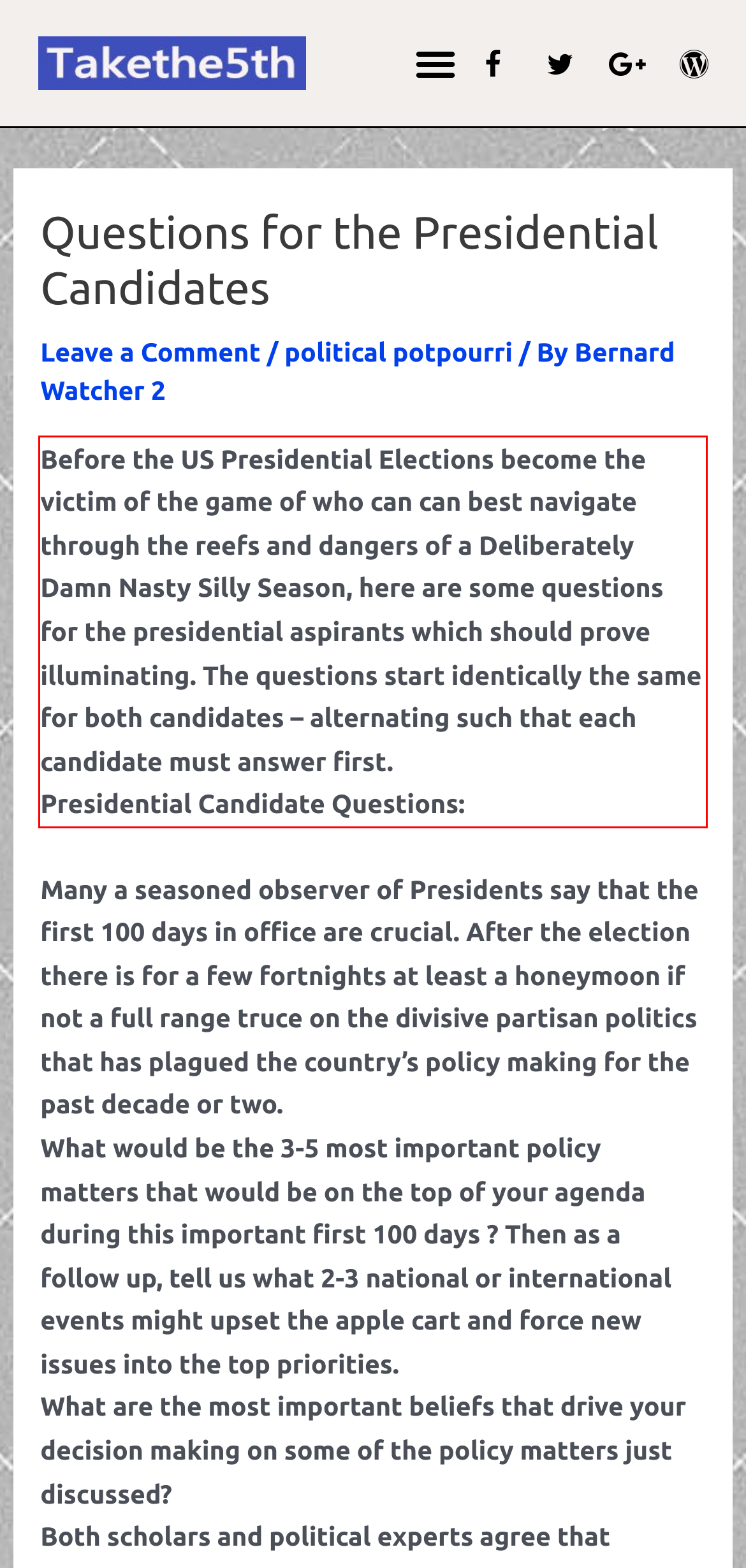Please perform OCR on the UI element surrounded by the red bounding box in the given webpage screenshot and extract its text content.

Before the US Presidential Elections become the victim of the game of who can can best navigate through the reefs and dangers of a Deliberately Damn Nasty Silly Season, here are some questions for the presidential aspirants which should prove illuminating. The questions start identically the same for both candidates – alternating such that each candidate must answer first. Presidential Candidate Questions: